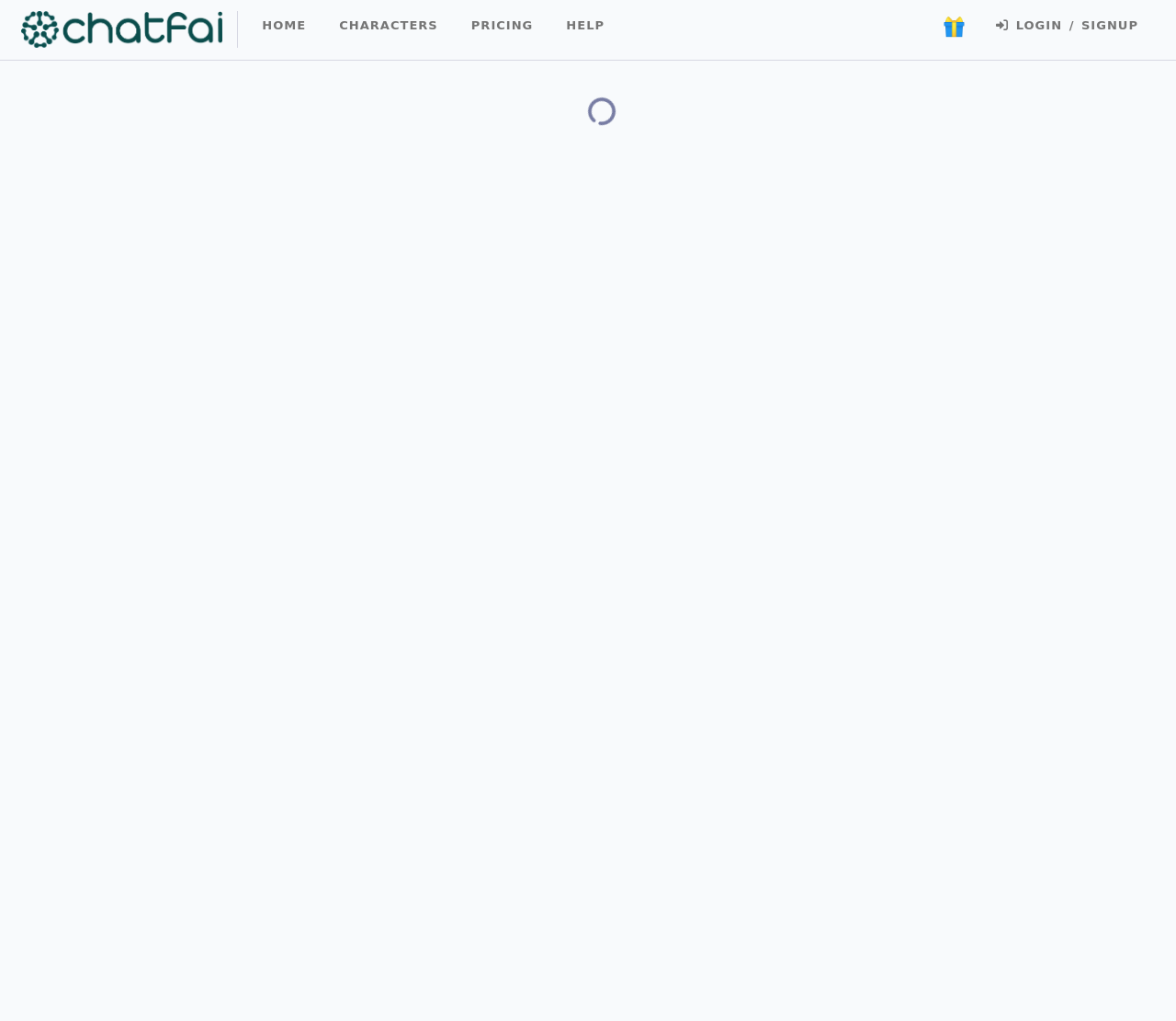Determine the bounding box of the UI element mentioned here: "alt="logo" title="ChatFAI"". The coordinates must be in the format [left, top, right, bottom] with values ranging from 0 to 1.

[0.018, 0.011, 0.203, 0.047]